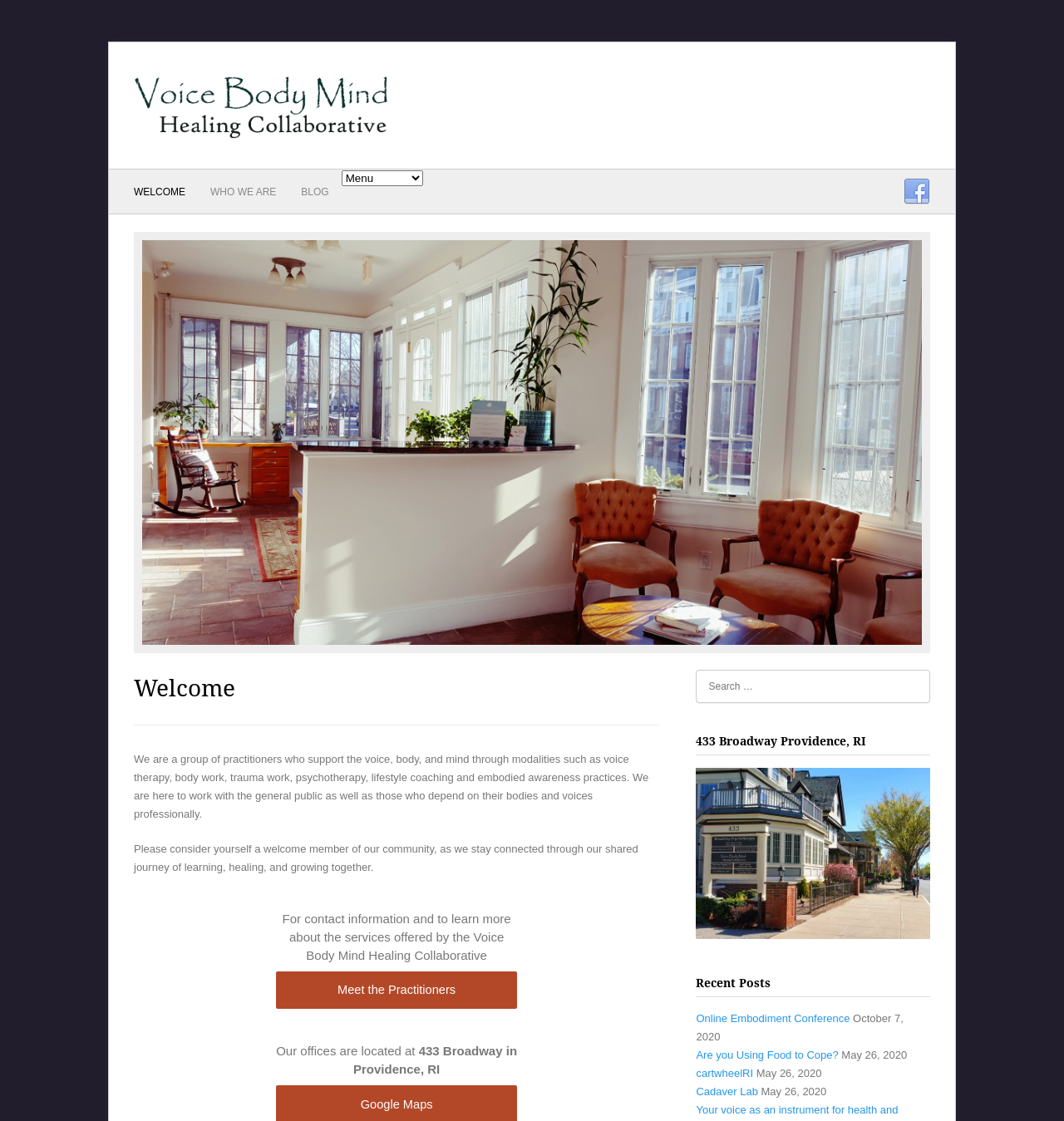What is the topic of the blog post on October 7, 2020?
Refer to the image and provide a detailed answer to the question.

I found the answer by looking at the link 'Online Embodiment Conference' which is located in the 'Recent Posts' section and has a corresponding date of October 7, 2020.